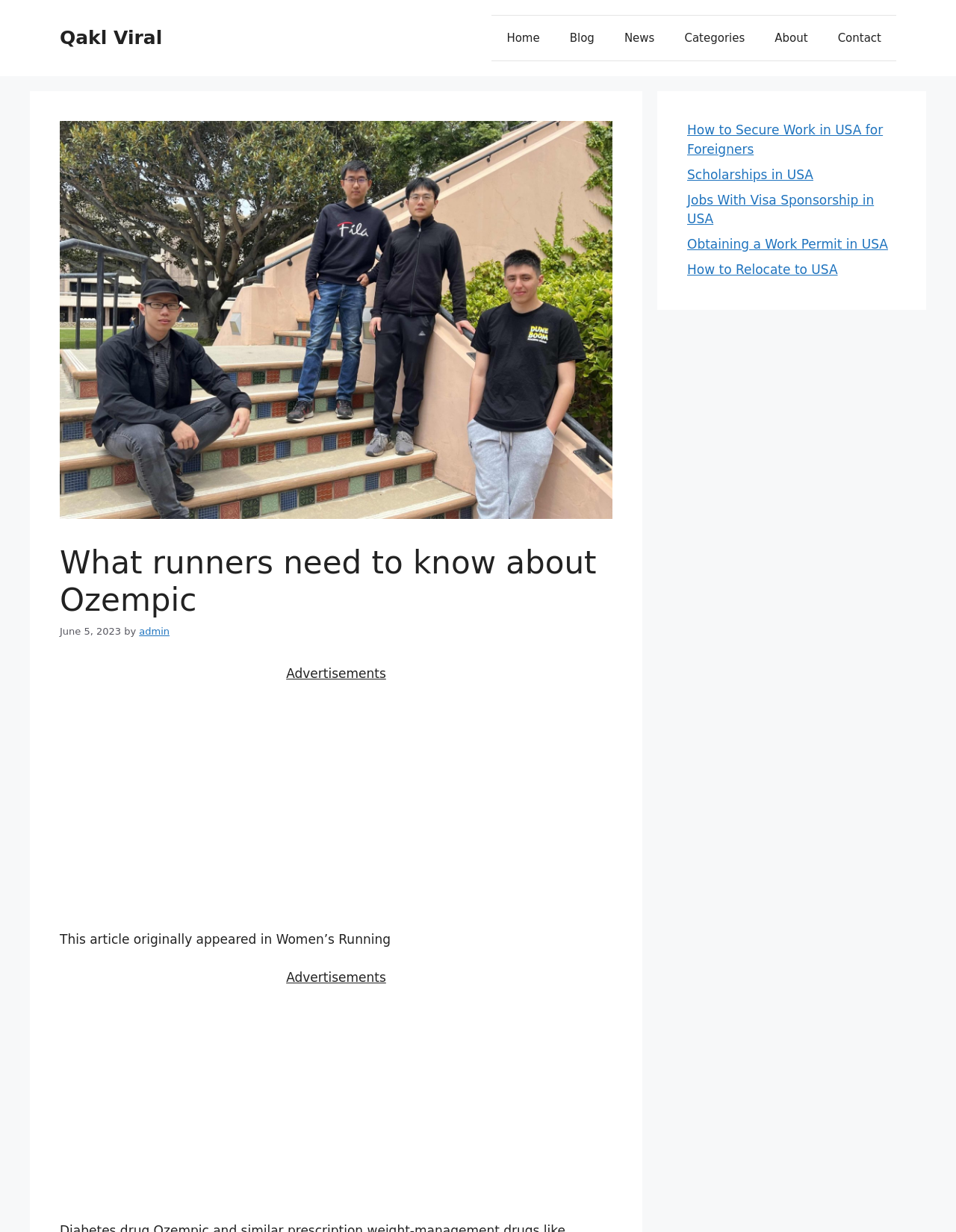Using the element description admin, predict the bounding box coordinates for the UI element. Provide the coordinates in (top-left x, top-left y, bottom-right x, bottom-right y) format with values ranging from 0 to 1.

[0.146, 0.508, 0.177, 0.517]